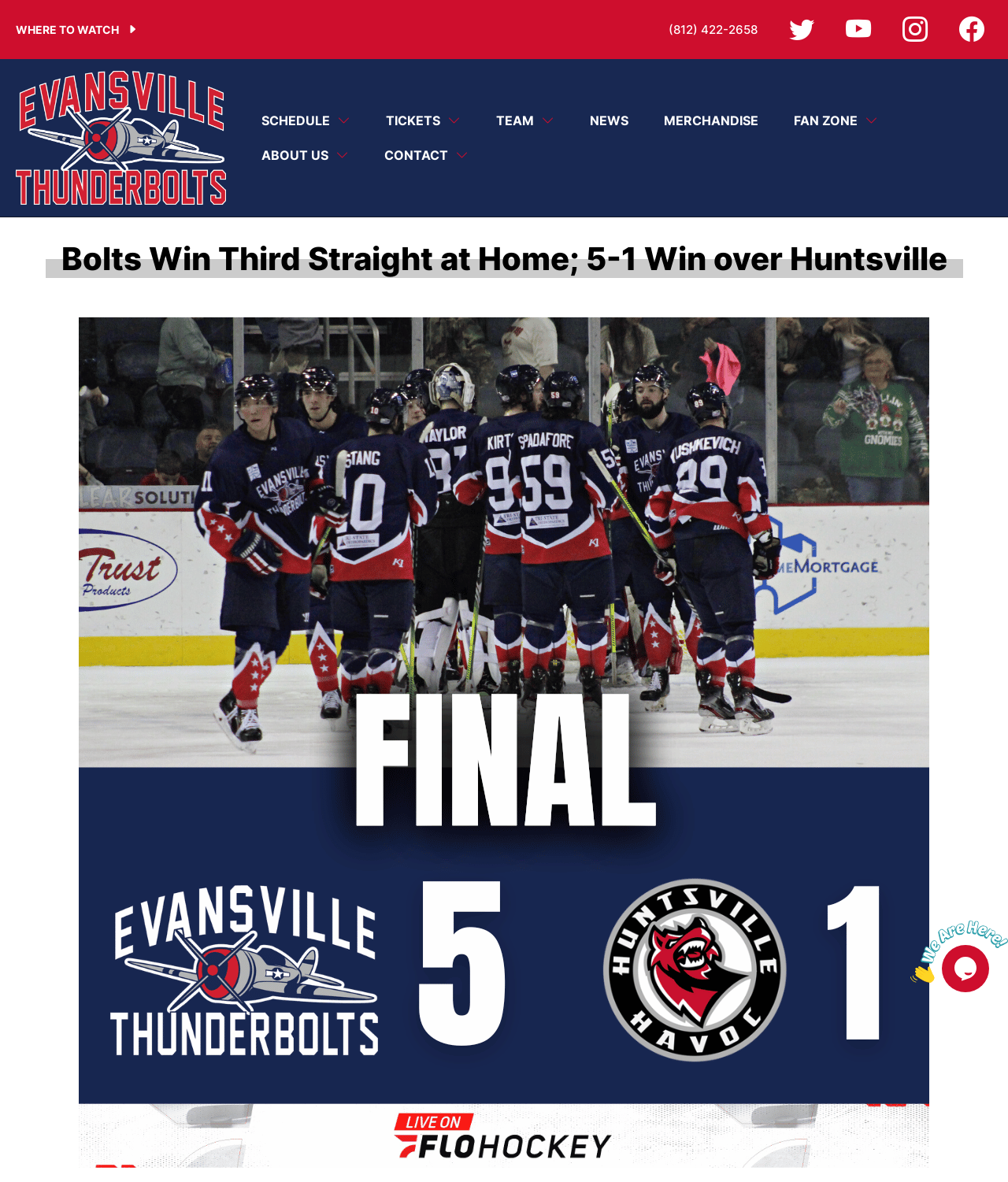What is the phone number to contact the team?
Refer to the image and provide a detailed answer to the question.

I found the phone number by looking at the link '(812) 422-2658' which is likely to be the contact information for the team.